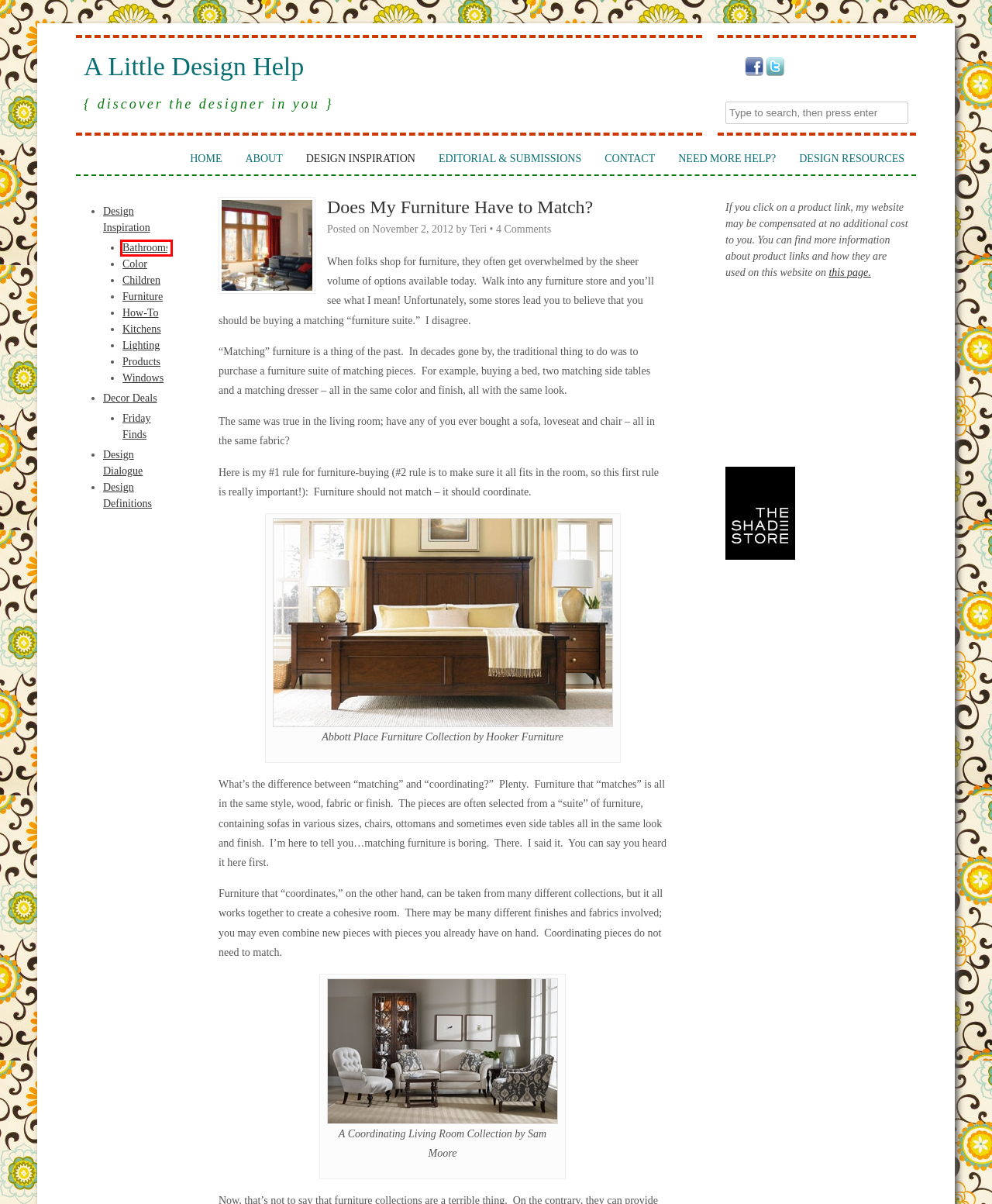You see a screenshot of a webpage with a red bounding box surrounding an element. Pick the webpage description that most accurately represents the new webpage after interacting with the element in the red bounding box. The options are:
A. Design Definitions | A Little Design Help
B. Bathrooms | A Little Design Help
C. Children | A Little Design Help
D. Editorial & Submissions | A Little Design Help
E. Lighting | A Little Design Help
F. Design Dialogue | A Little Design Help
G. How-To | A Little Design Help
H. Contact | A Little Design Help

B